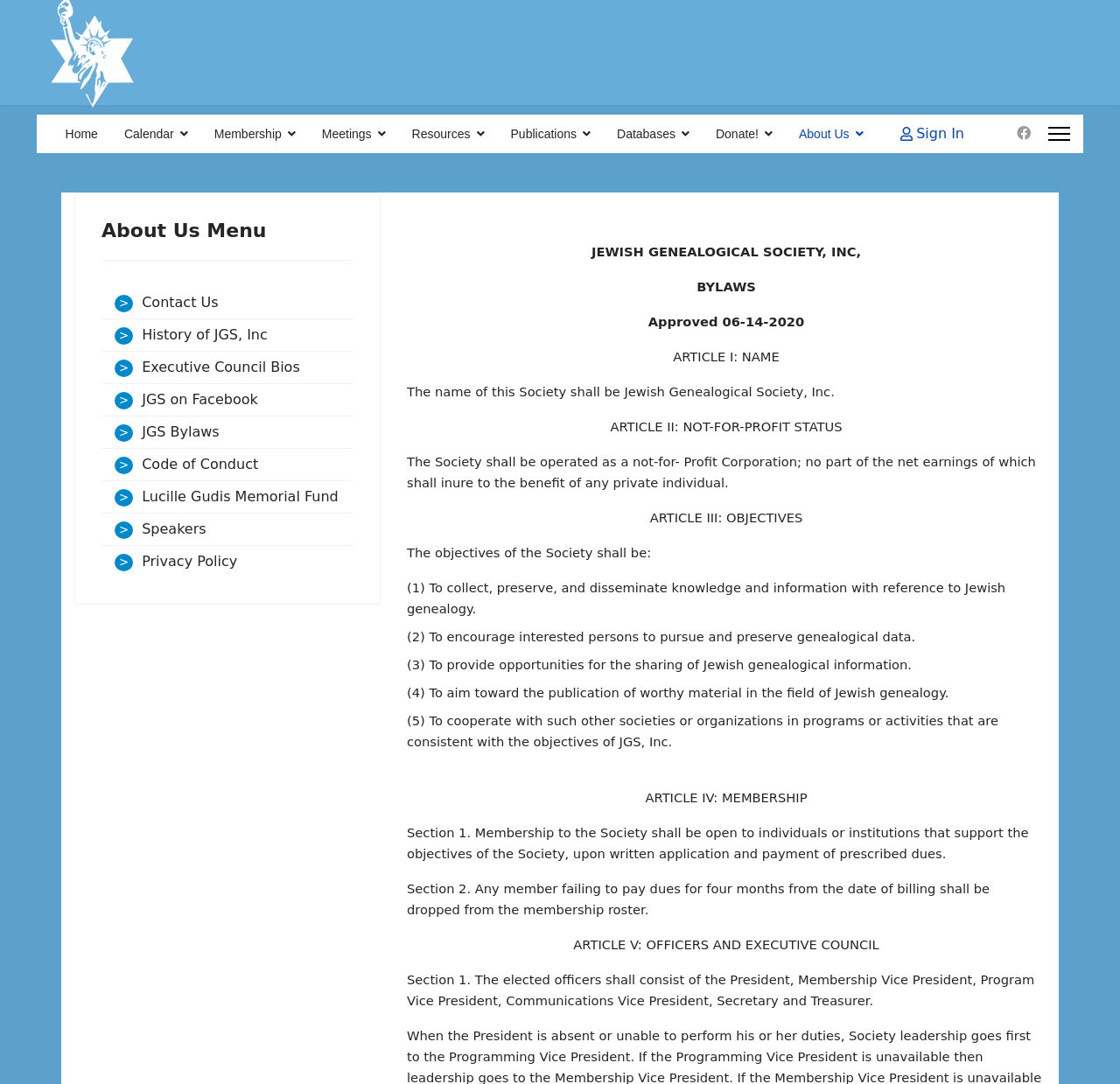Could you specify the bounding box coordinates for the clickable section to complete the following instruction: "View the About Us menu"?

[0.091, 0.203, 0.316, 0.241]